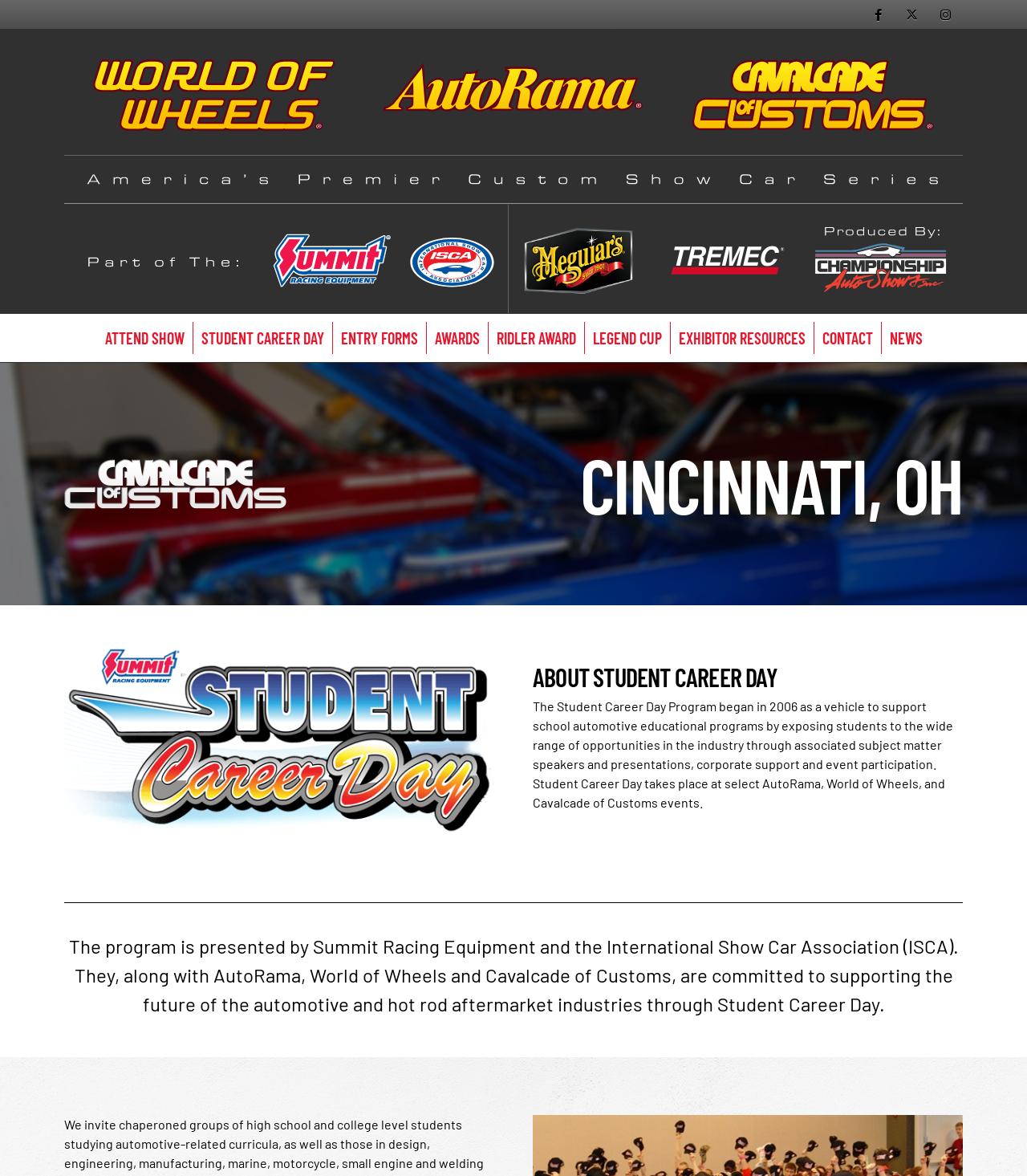Identify the coordinates of the bounding box for the element that must be clicked to accomplish the instruction: "View the NEWS link".

[0.858, 0.274, 0.906, 0.301]